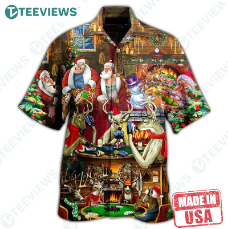What is the price of the Hawaiian shirt?
Please answer the question with a detailed response using the information from the screenshot.

The caption states that the shirt is priced at $34.50, making it a charming option for holiday gatherings or casual wear.